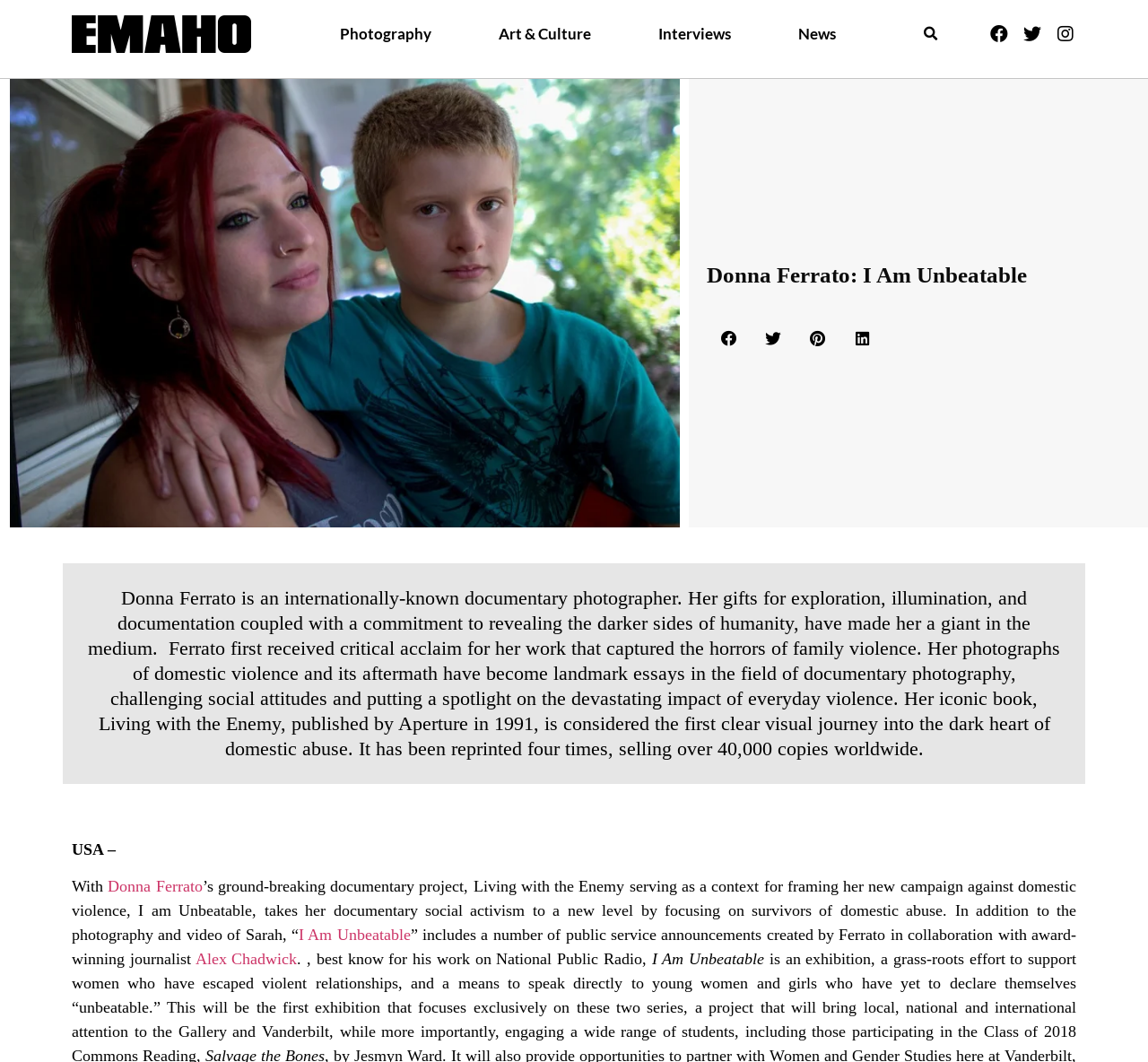Pinpoint the bounding box coordinates of the element to be clicked to execute the instruction: "Search for something".

[0.792, 0.021, 0.83, 0.044]